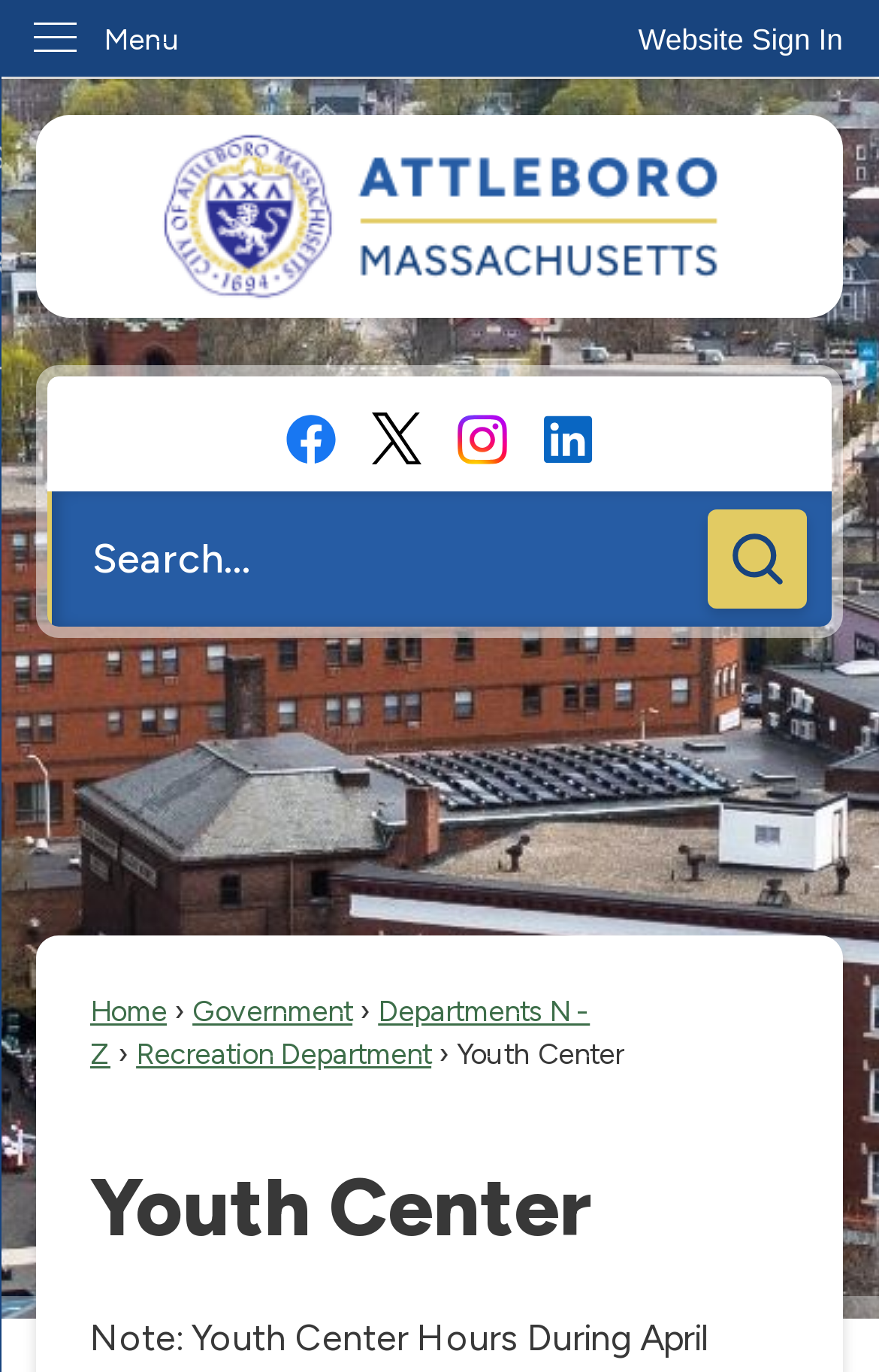What type of organization is the Attleboro Youth Center?
Utilize the information in the image to give a detailed answer to the question.

The webpage has a prominent link to the 'Youth Center' and a heading with the same name. The meta description also mentions that the Attleboro Youth Center is an afterschool program. This suggests that the organization is focused on providing services to youth, specifically in an afterschool setting.